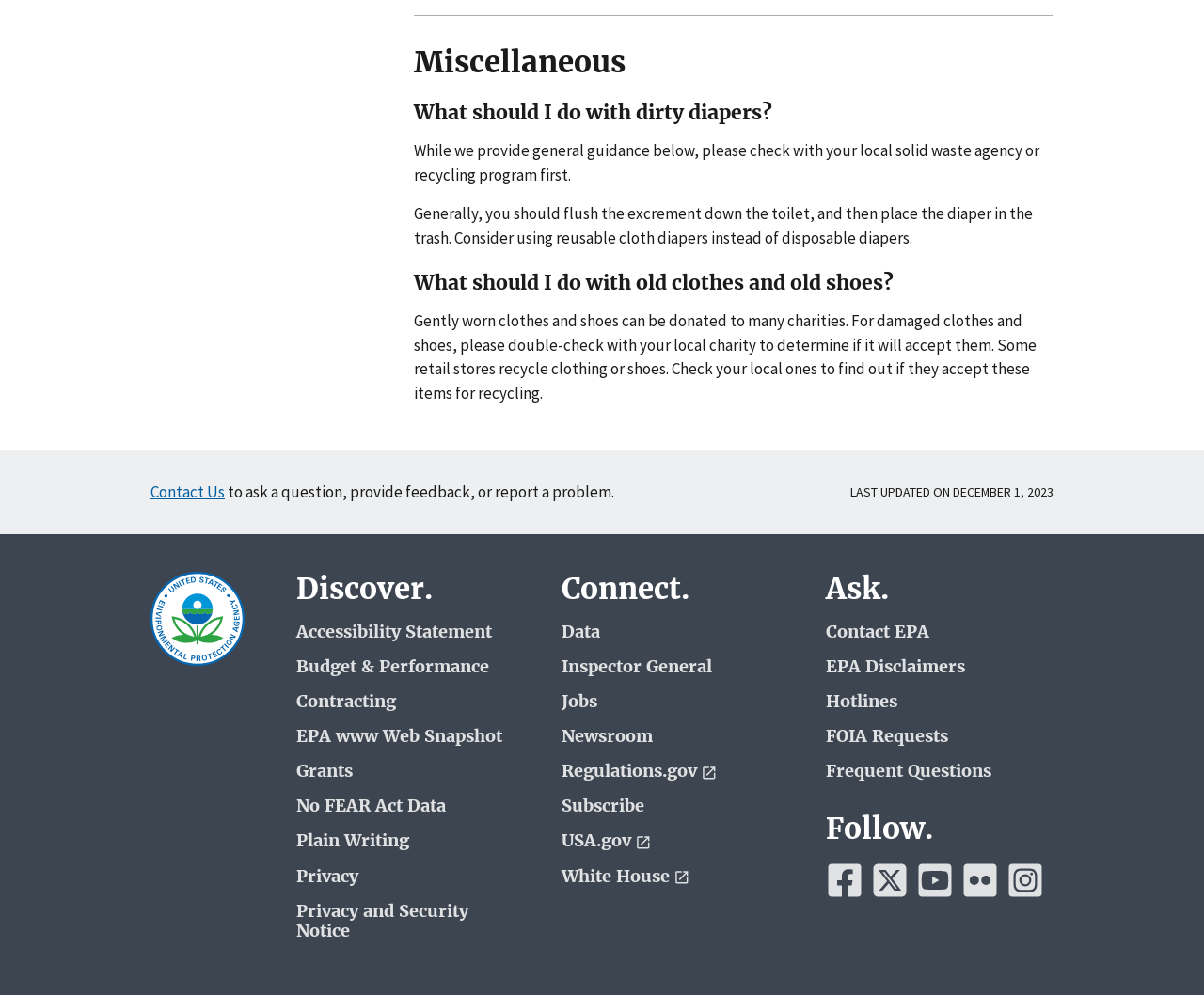Identify the bounding box coordinates of the clickable region to carry out the given instruction: "Donate old clothes and shoes".

[0.344, 0.272, 0.875, 0.296]